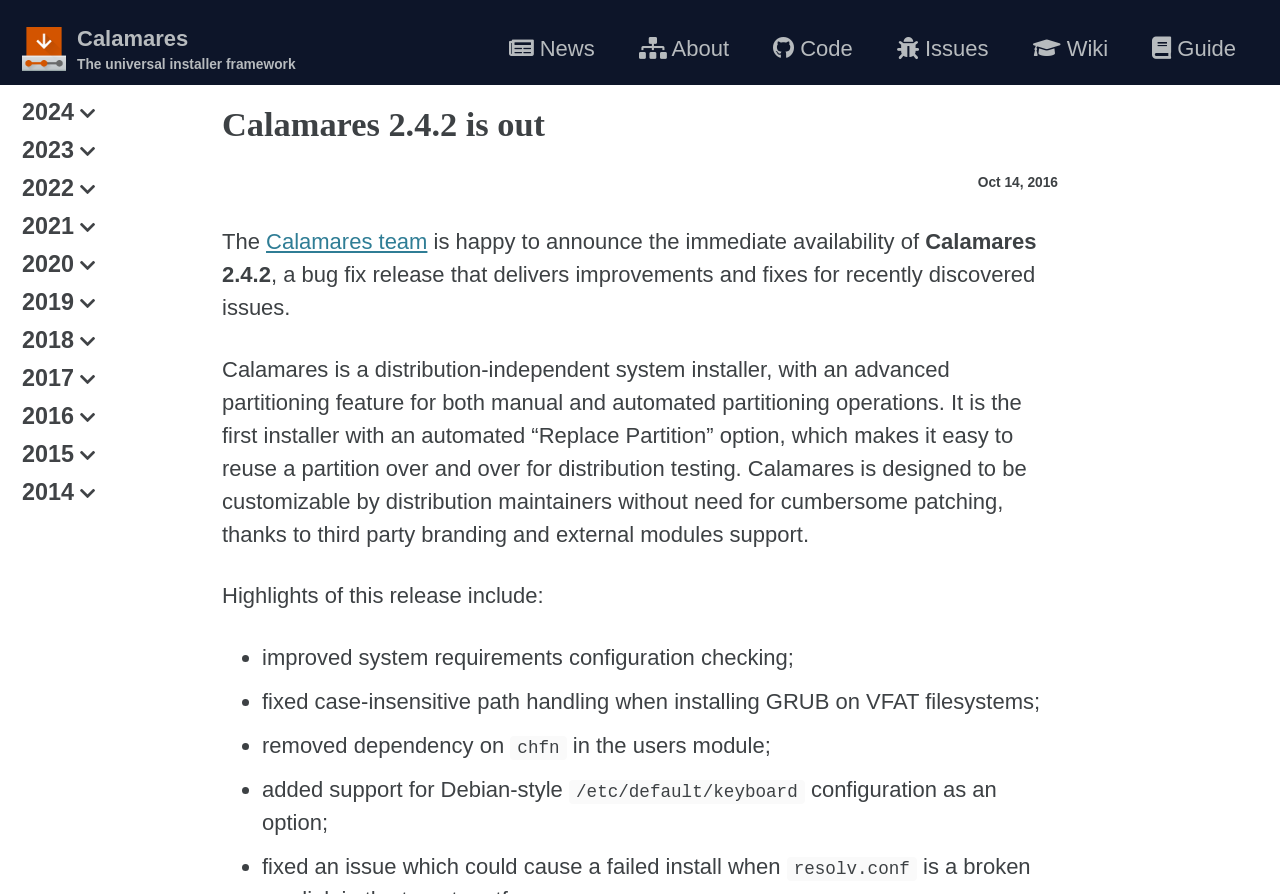Please analyze the image and provide a thorough answer to the question:
What is the issue fixed in Calamares 2.4.2 related to GRUB installation?

According to the webpage content, one of the highlights of Calamares 2.4.2 is the fix for case-insensitive path handling when installing GRUB on VFAT filesystems. This information is obtained from the bullet point that starts with 'fixed case-insensitive path handling...'.